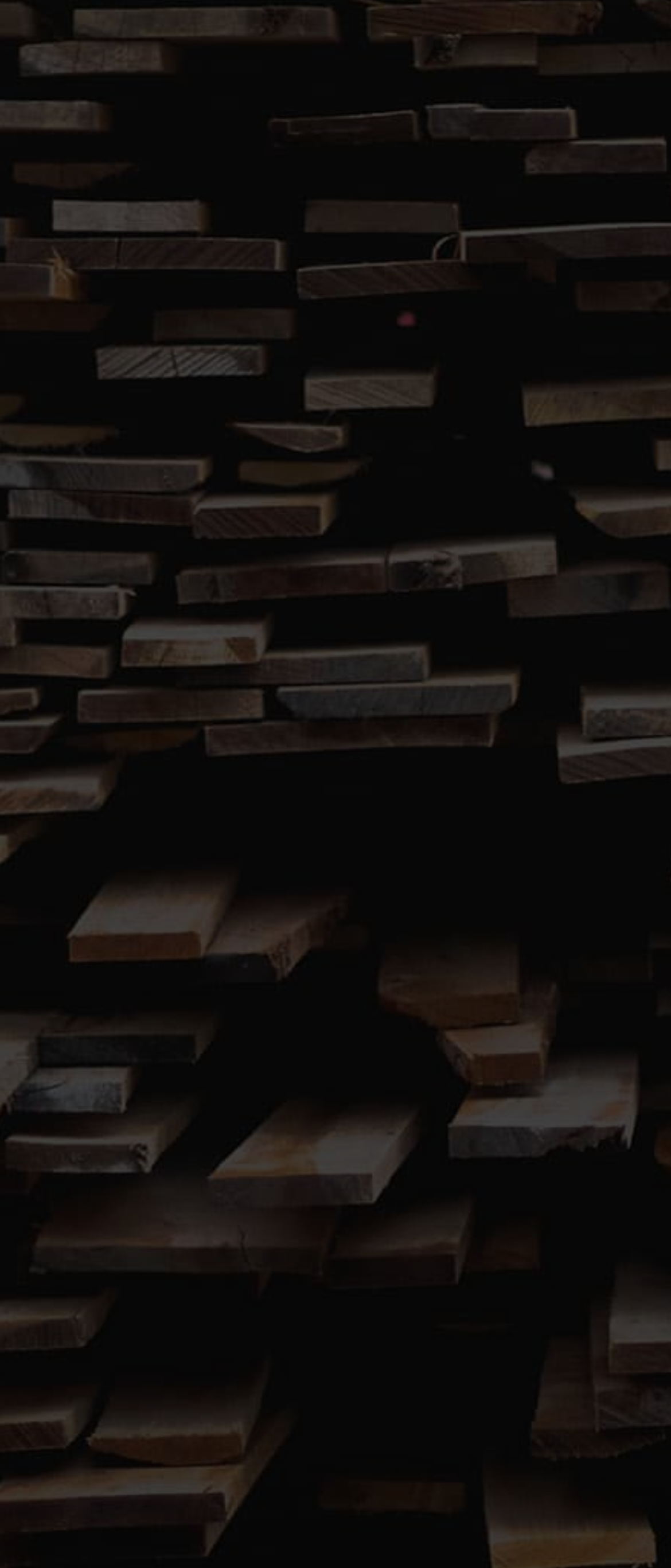What is the phone number?
From the image, provide a succinct answer in one word or a short phrase.

02 9627 5001